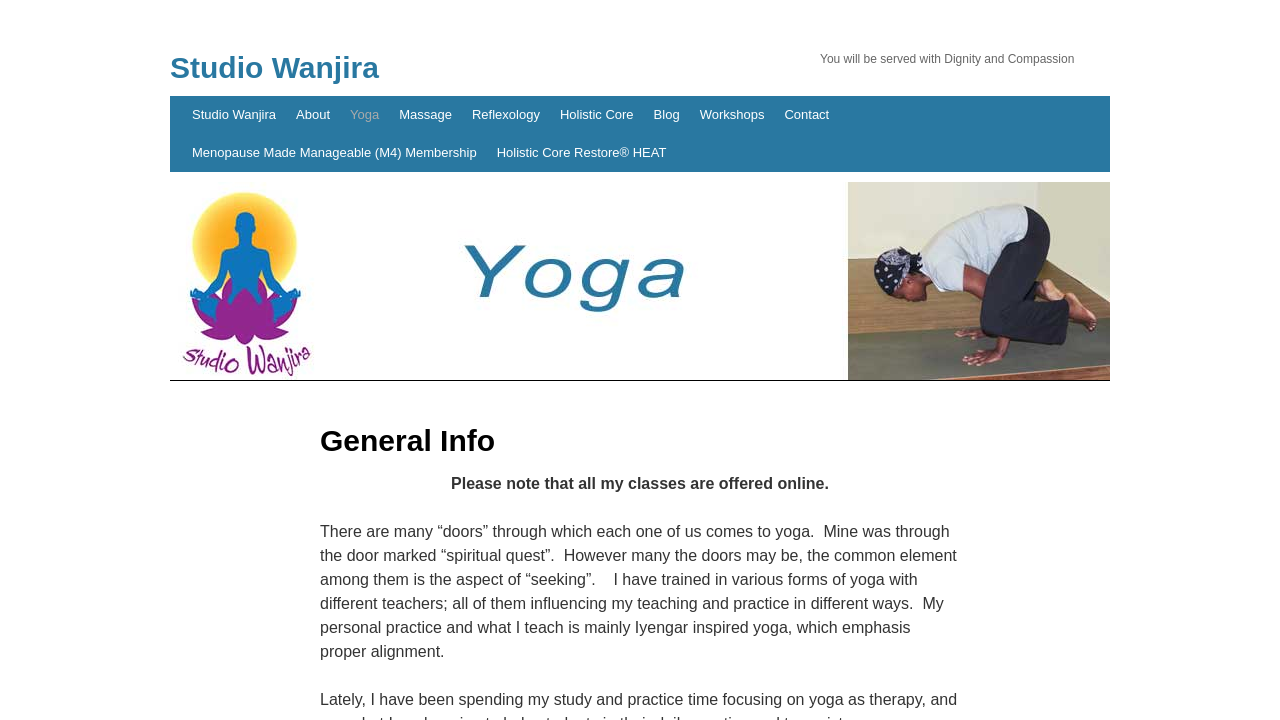Extract the bounding box coordinates for the UI element described as: "Studio Wanjira".

[0.142, 0.133, 0.223, 0.186]